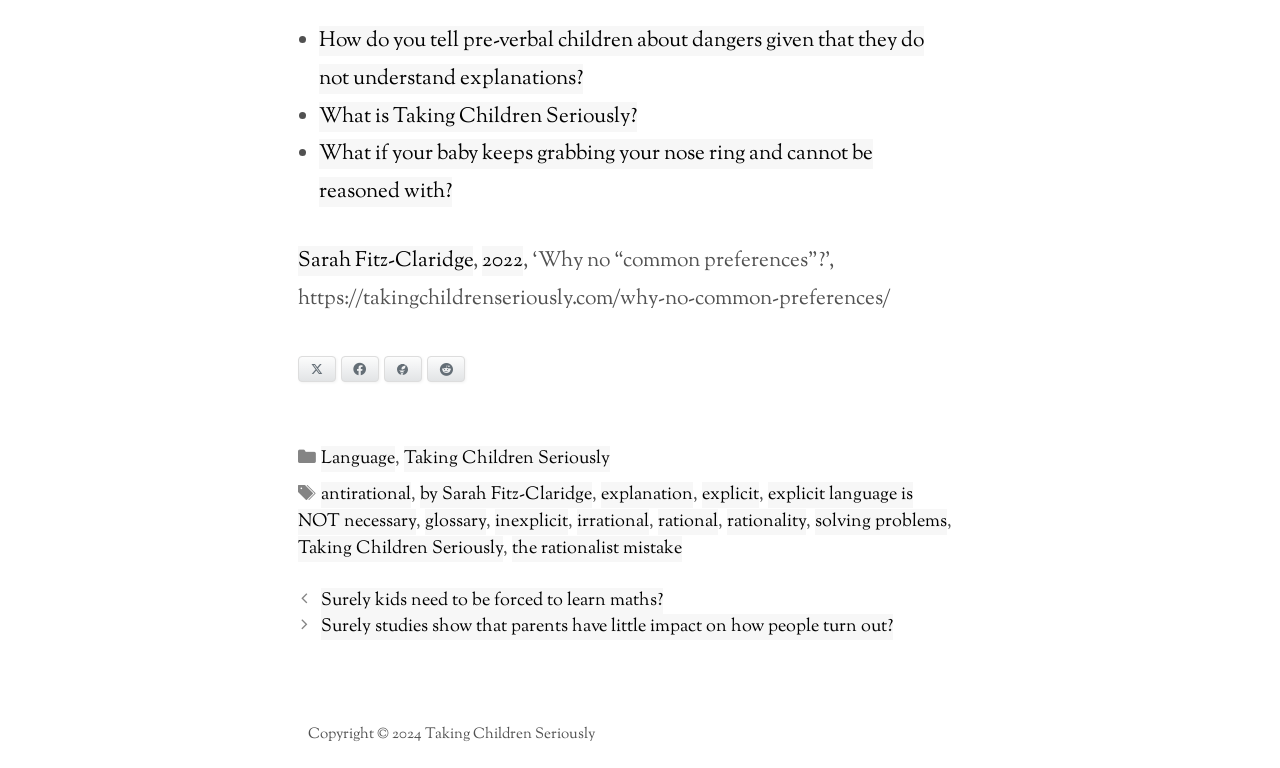Predict the bounding box coordinates for the UI element described as: "input value="1" name="quantity" value="1"". The coordinates should be four float numbers between 0 and 1, presented as [left, top, right, bottom].

None